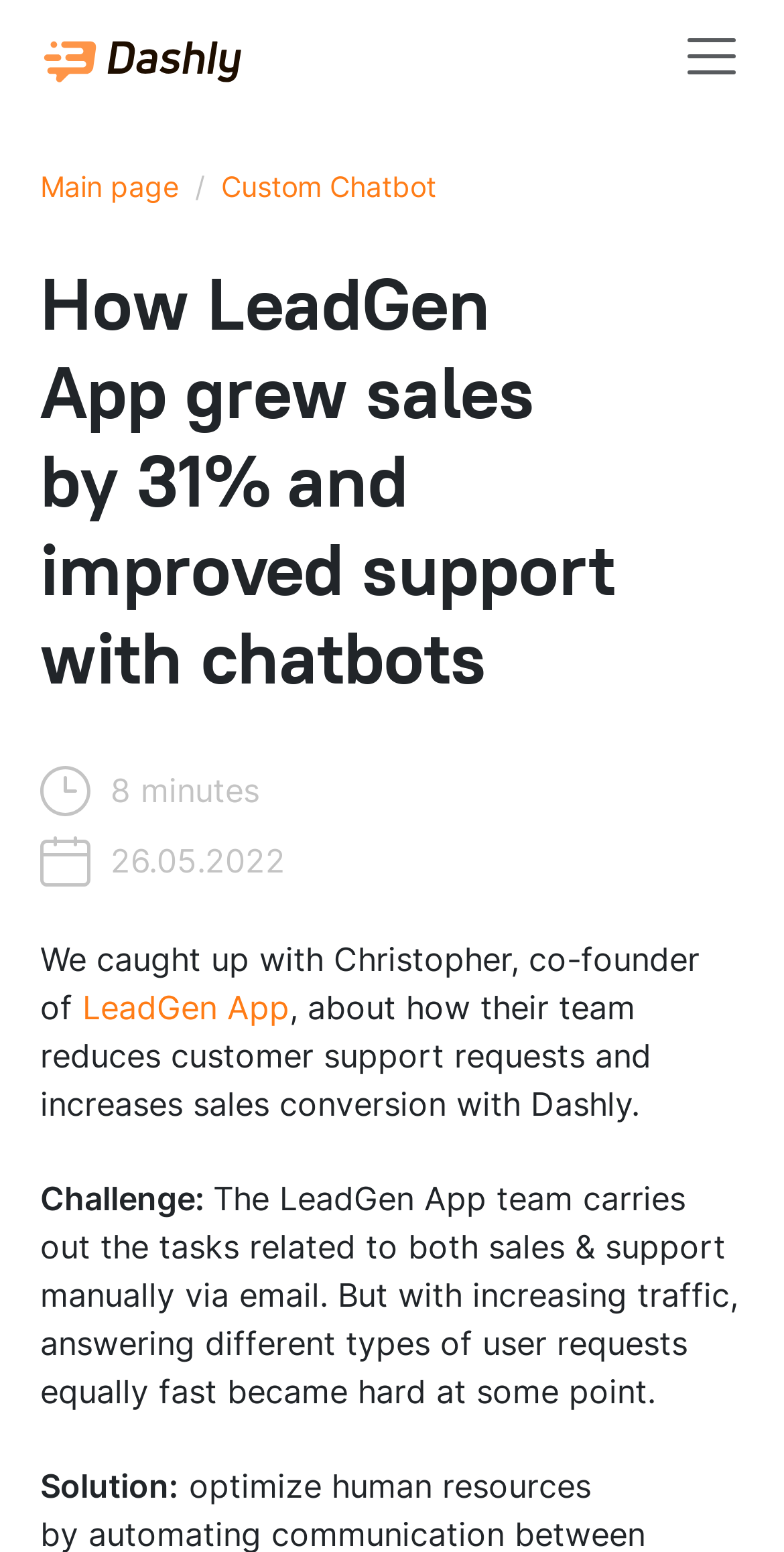Find the bounding box coordinates for the HTML element described in this sentence: "Email campaigns integration". Provide the coordinates as four float numbers between 0 and 1, in the format [left, top, right, bottom].

[0.051, 0.792, 0.523, 0.815]